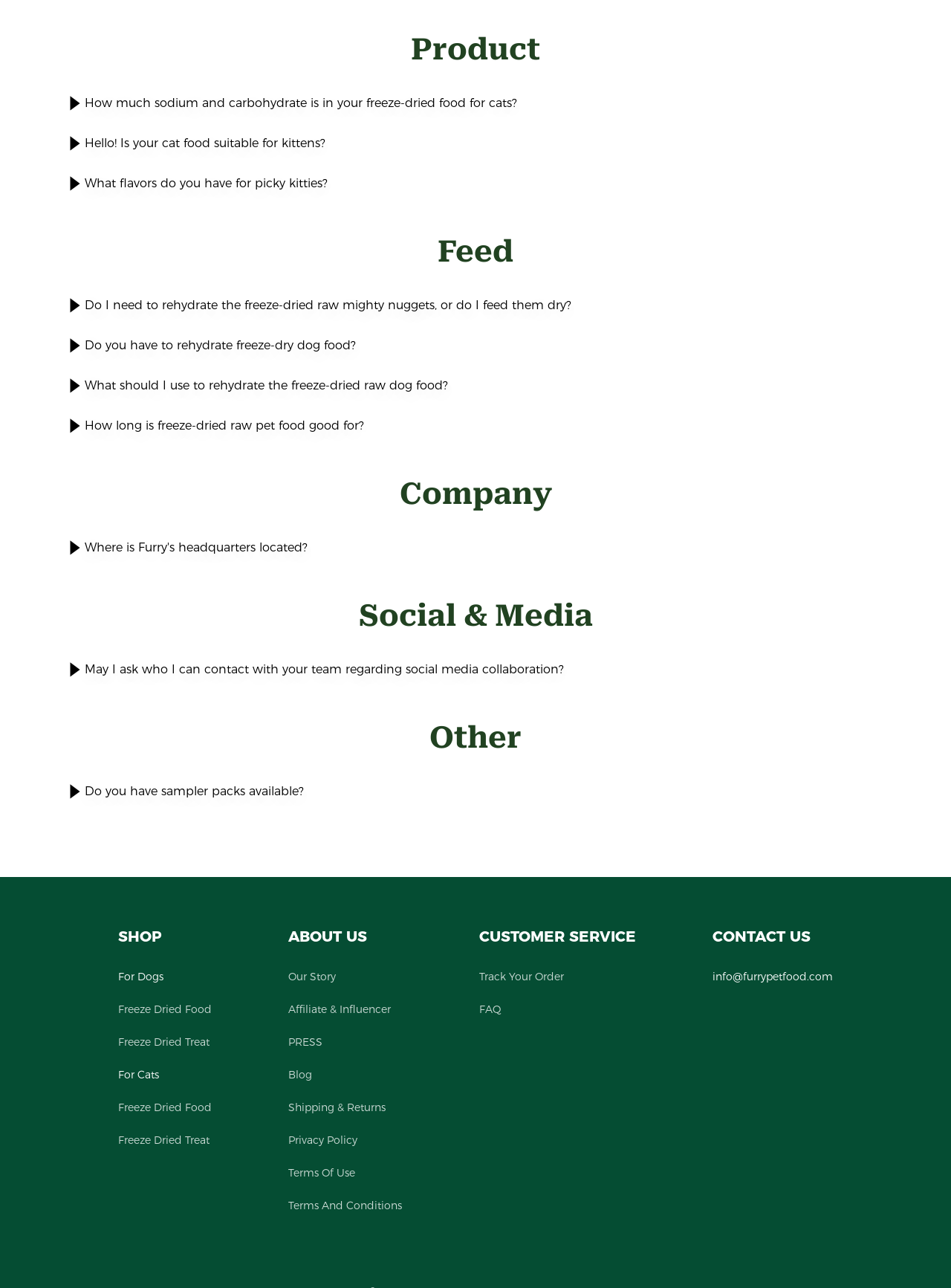From the given element description: "Blog", find the bounding box for the UI element. Provide the coordinates as four float numbers between 0 and 1, in the order [left, top, right, bottom].

[0.303, 0.829, 0.328, 0.84]